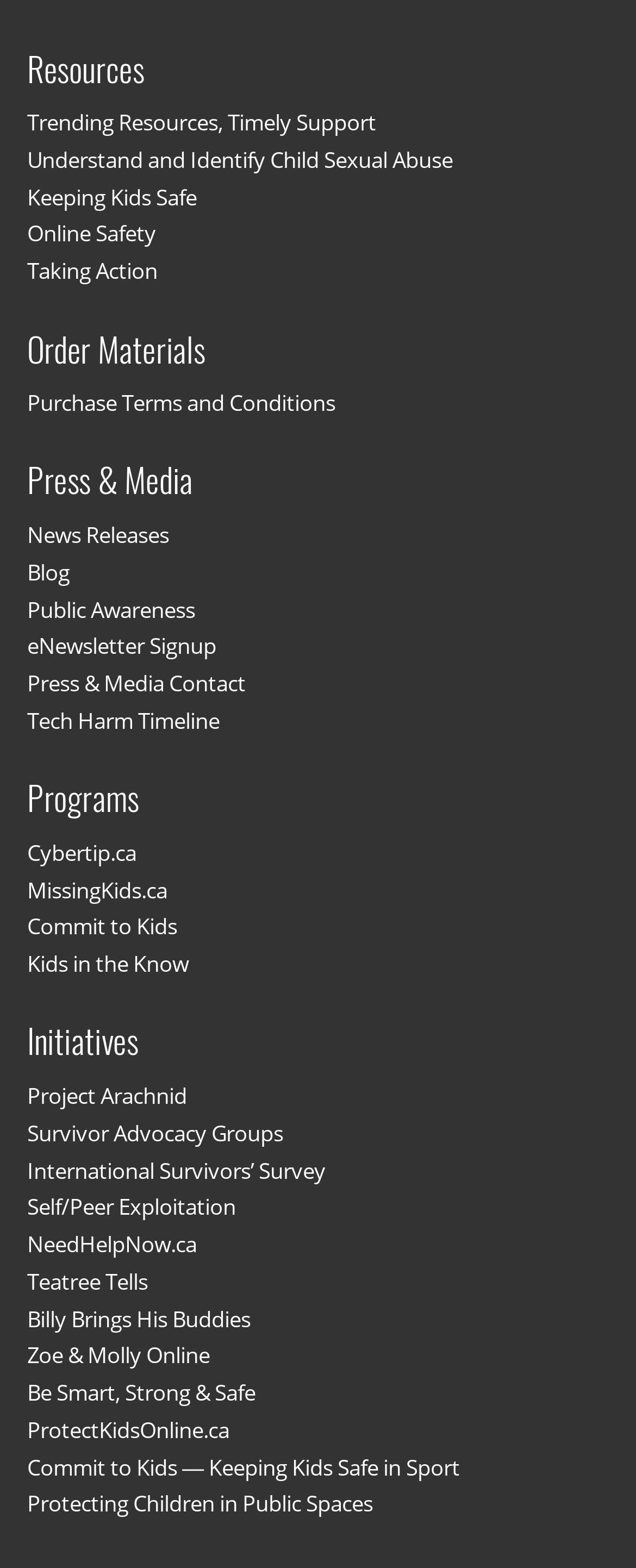What is the last initiative listed?
Please provide a single word or phrase in response based on the screenshot.

Protecting Children in Public Spaces